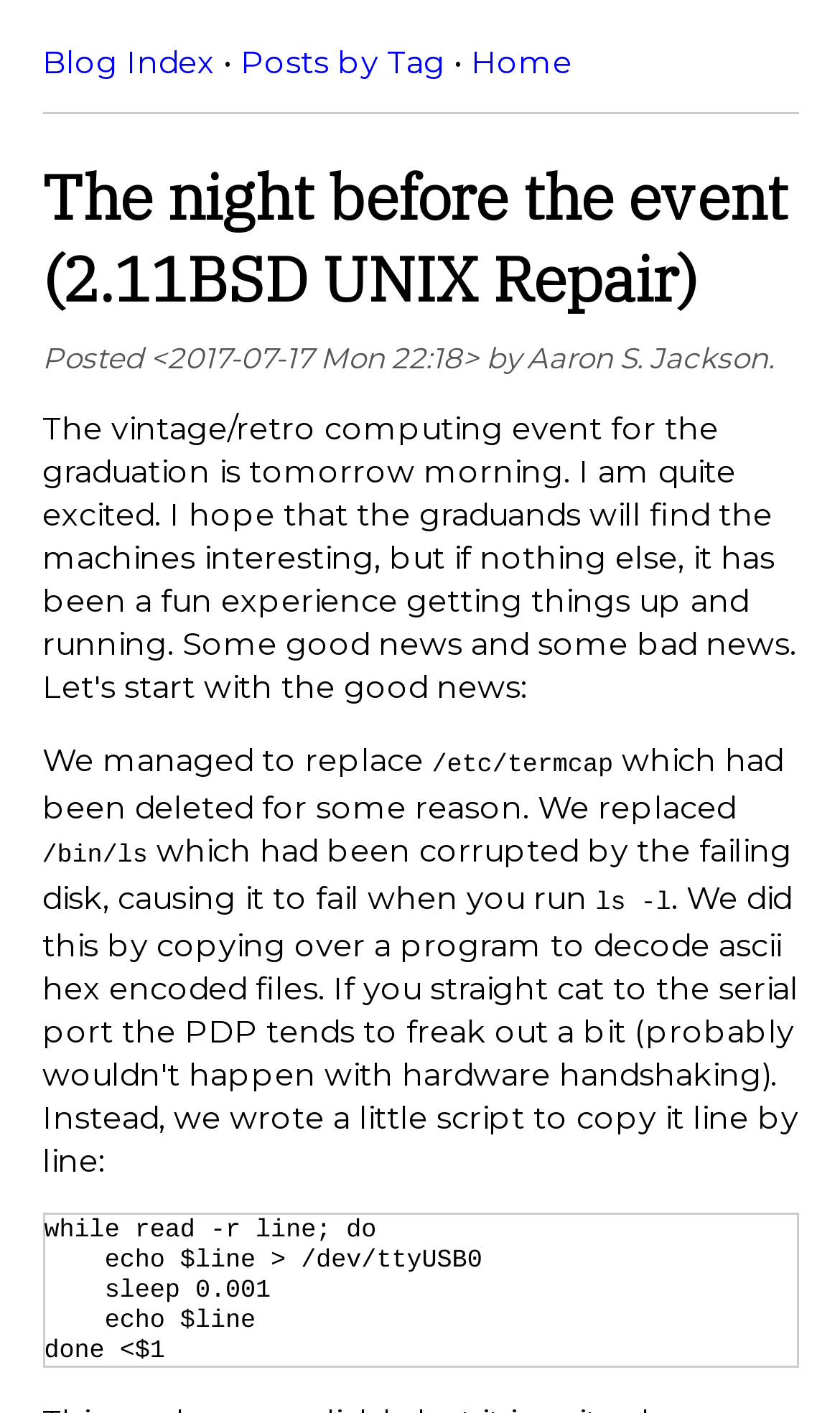Identify and provide the text of the main header on the webpage.

The night before the event (2.11BSD UNIX Repair)